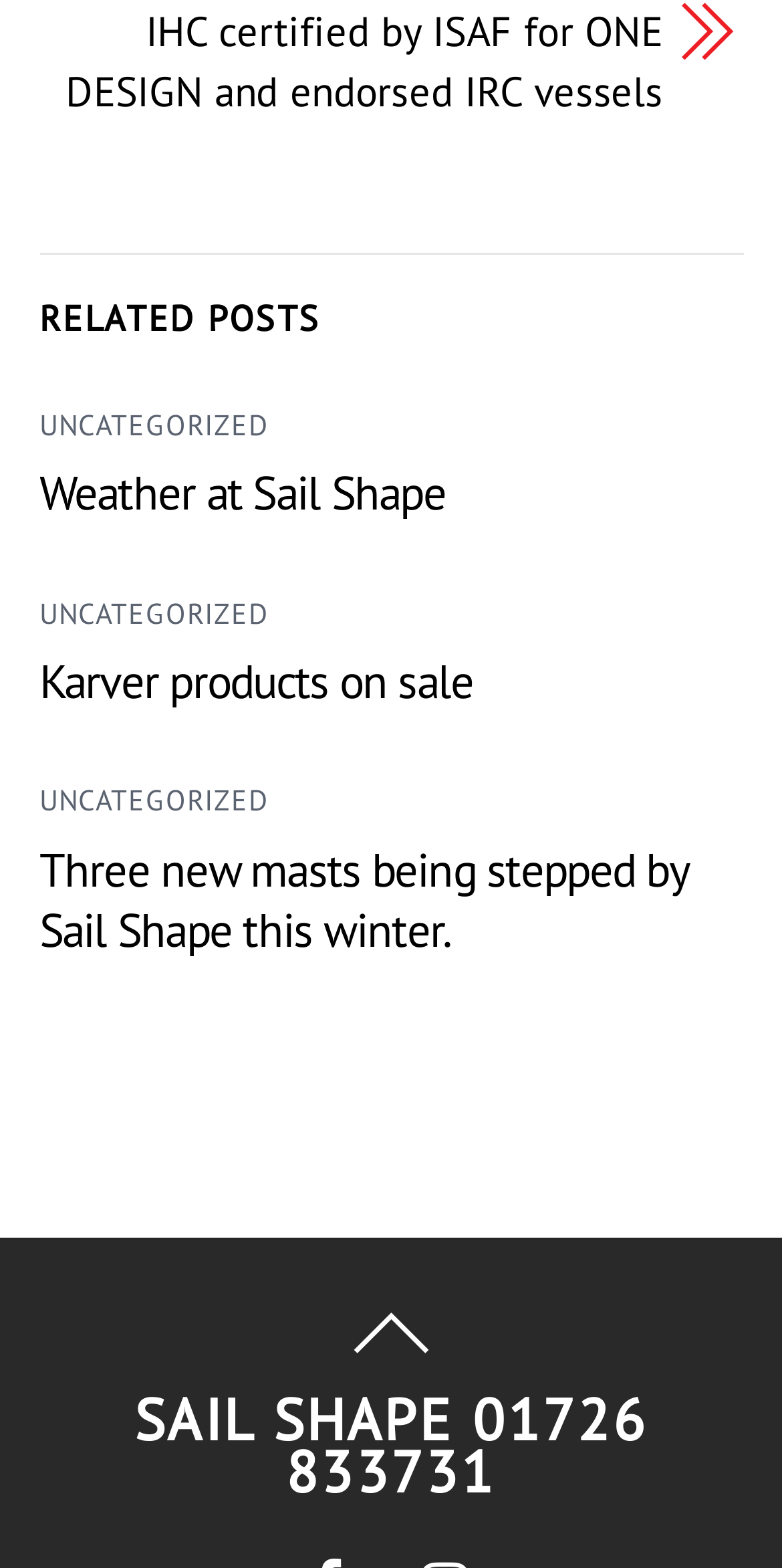Find the bounding box coordinates of the clickable area that will achieve the following instruction: "Call SAIL SHAPE at 01726 833731".

[0.172, 0.882, 0.828, 0.962]